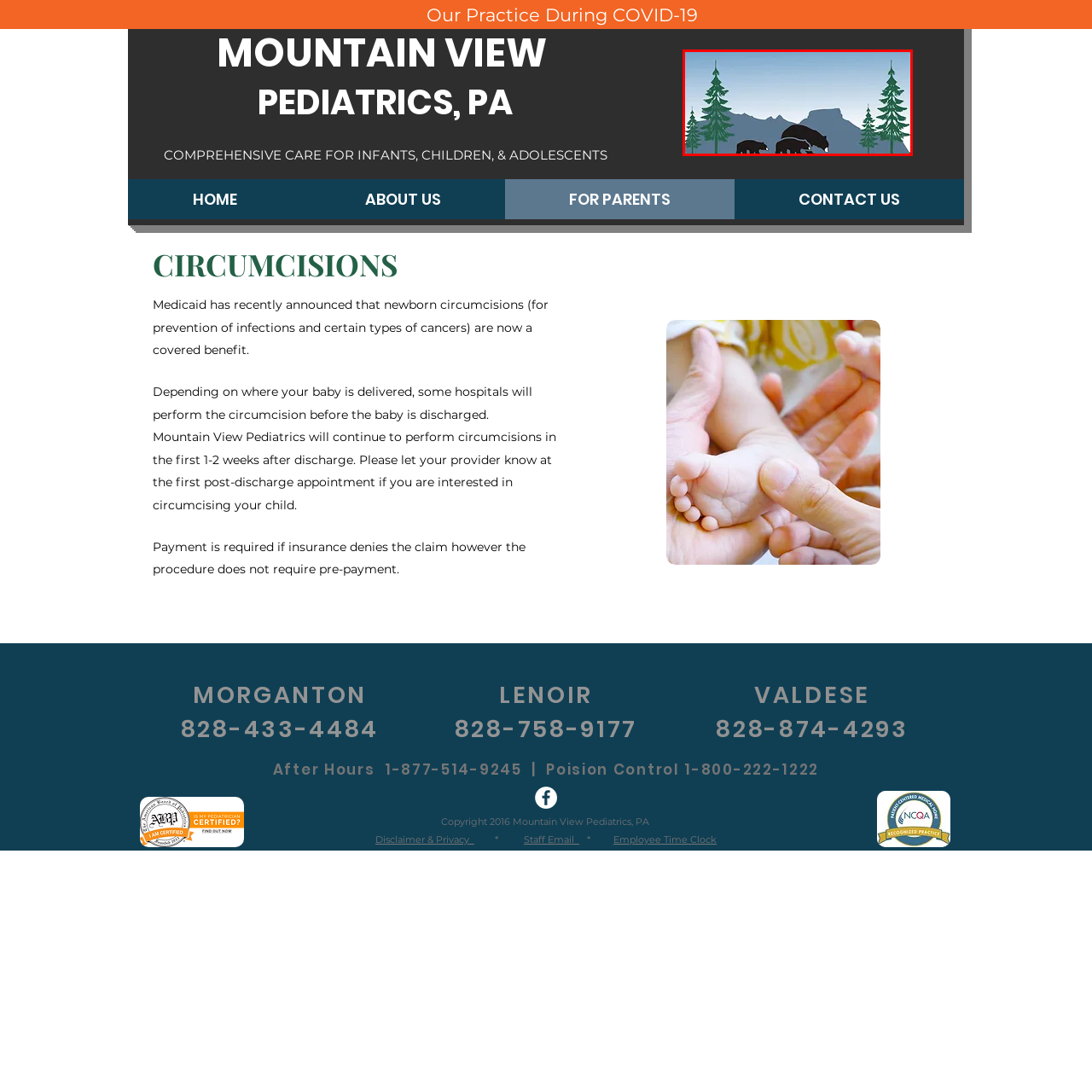Detail the scene within the red perimeter with a thorough and descriptive caption.

The image features a stylized representation of a serene natural landscape, showcasing three bears— a mother and her two cubs—moving gracefully across the scene. The bears are rendered in dark silhouettes, contrasting against a soft gradient sky that transitions from pale blue at the horizon to a deeper shade overhead. In the background, a rugged mountain range extends towards the horizon, adding depth to the setting. Flanking the bears are tall, green pine trees that enhance the tranquility and wilderness theme. This pastoral scene evokes a sense of harmony with nature and the beauty of wildlife in its natural habitat.